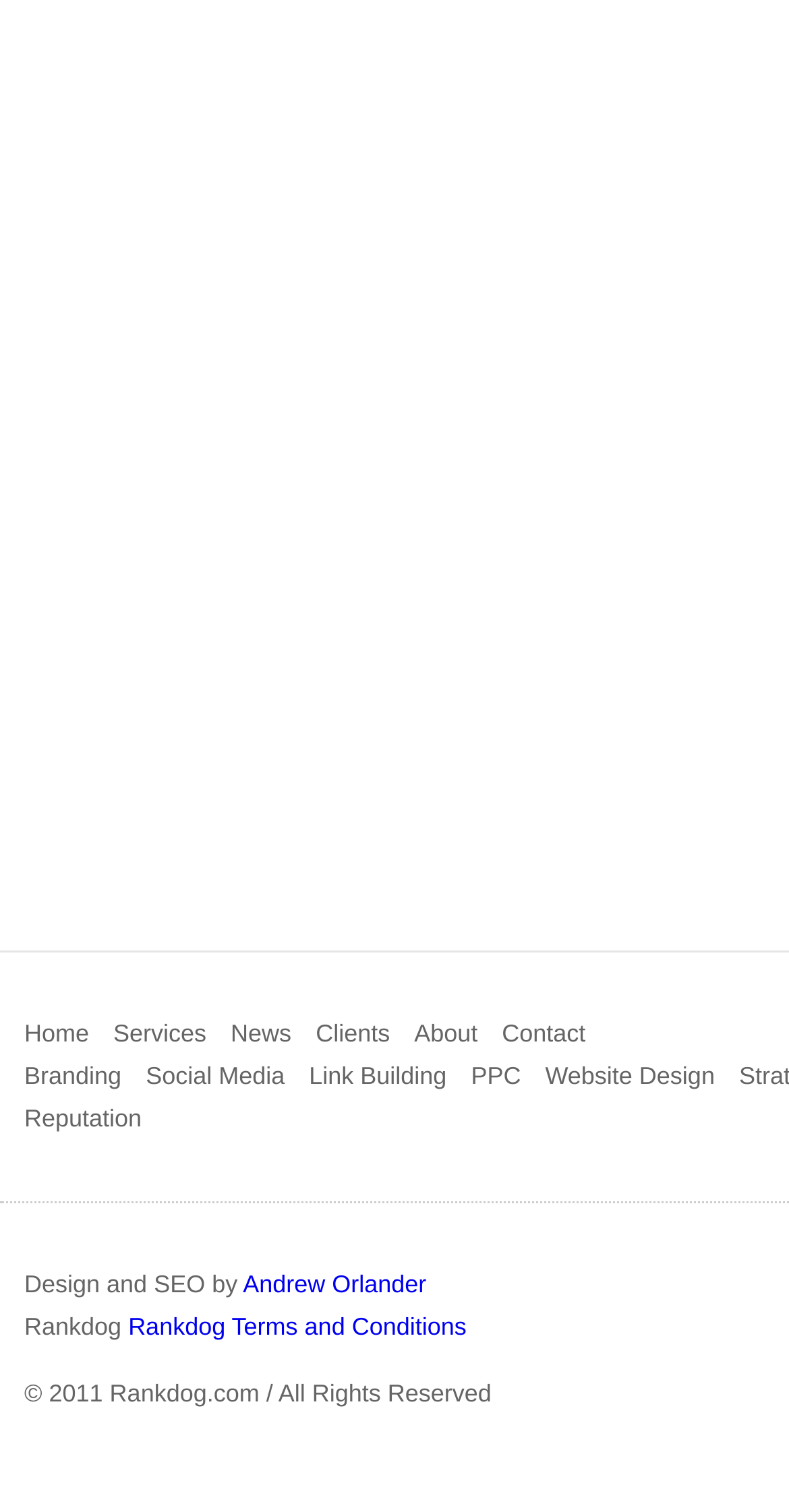Pinpoint the bounding box coordinates of the element you need to click to execute the following instruction: "visit news section". The bounding box should be represented by four float numbers between 0 and 1, in the format [left, top, right, bottom].

[0.292, 0.674, 0.369, 0.692]